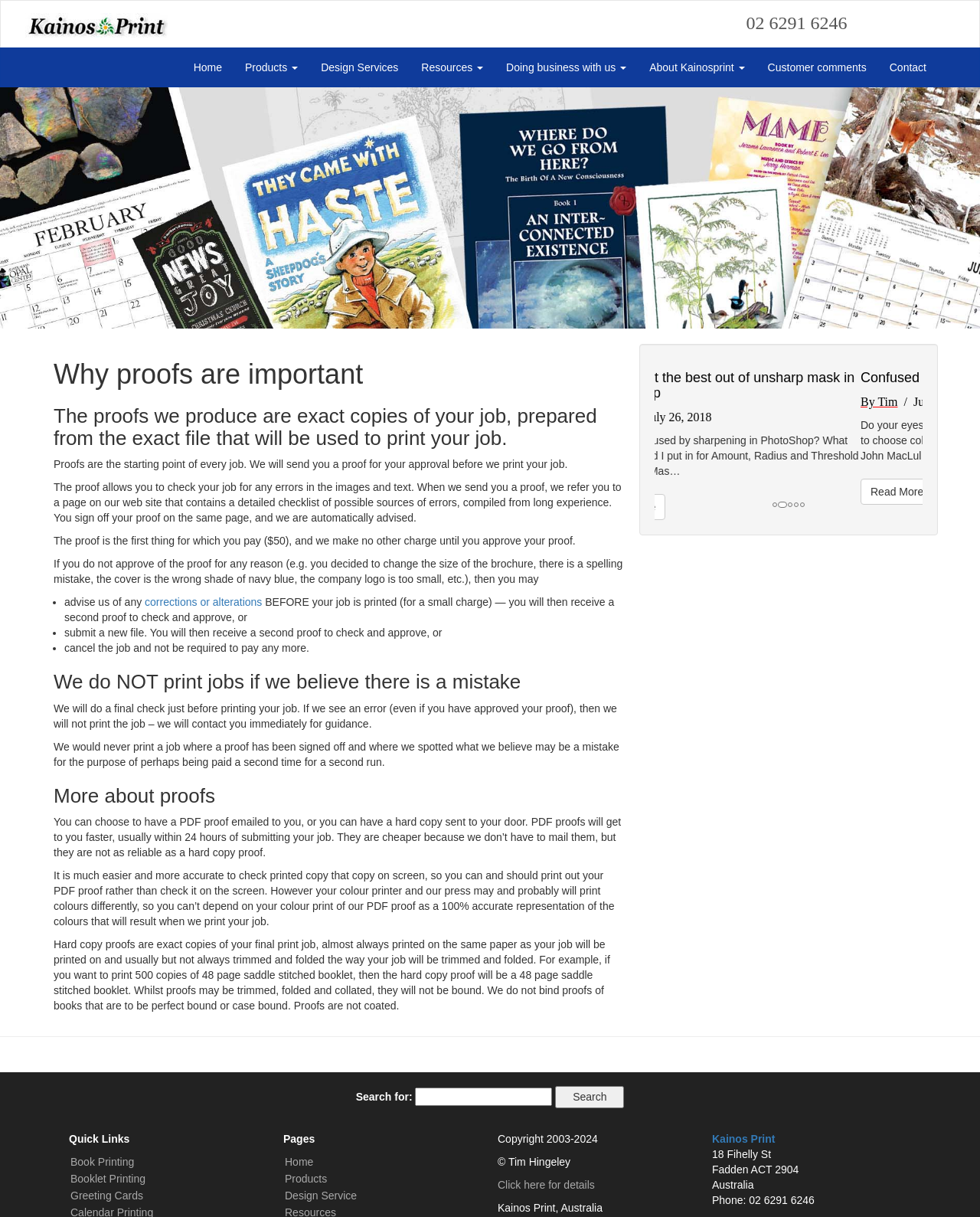Use the details in the image to answer the question thoroughly: 
What is the cost of the first proof?

I found the cost of the first proof by reading the text on the webpage, which explains that the customer pays $50 for the first proof, and then additional charges may apply for corrections or alterations.